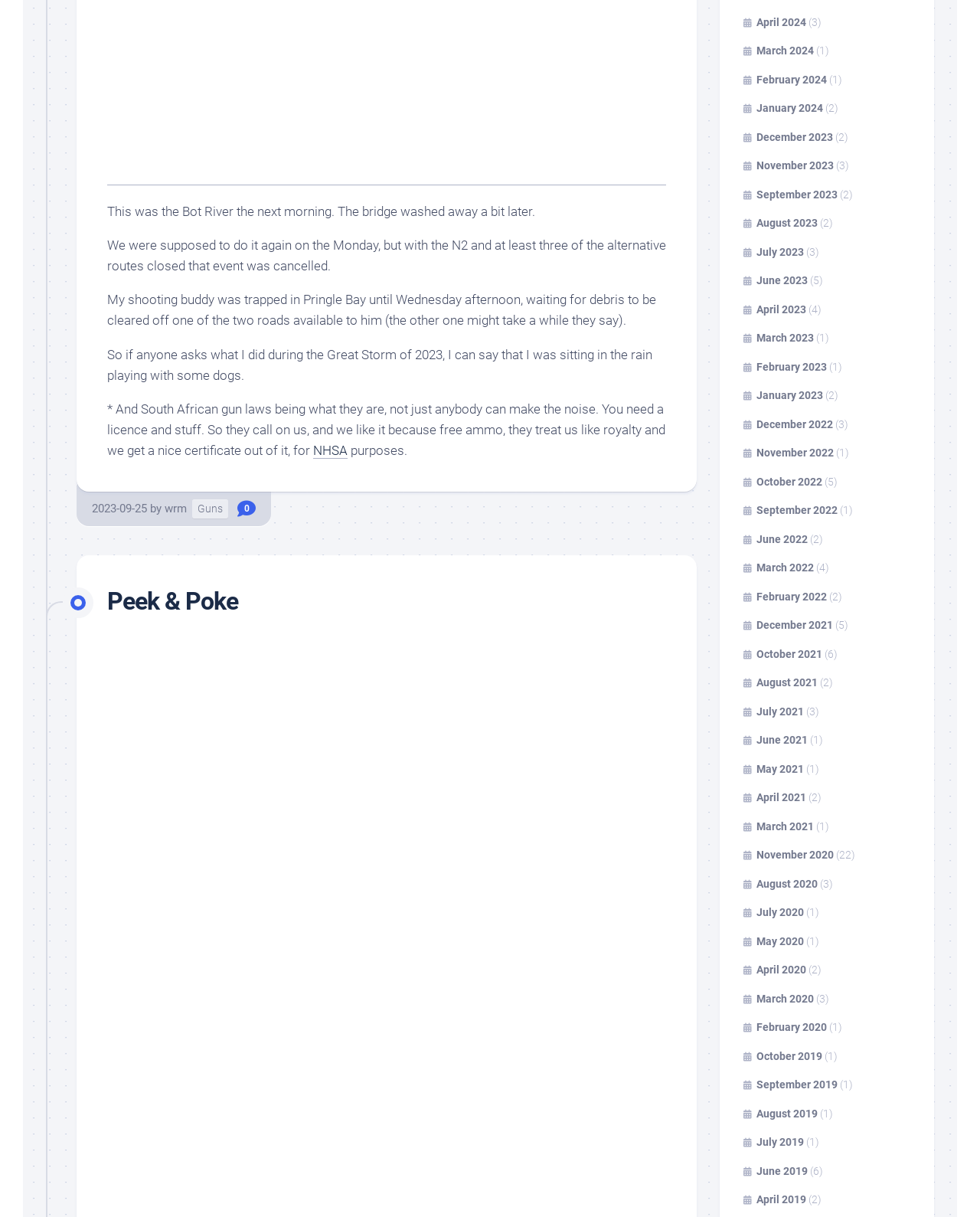Highlight the bounding box coordinates of the element you need to click to perform the following instruction: "Click the 'NHSA' link."

[0.32, 0.364, 0.355, 0.377]